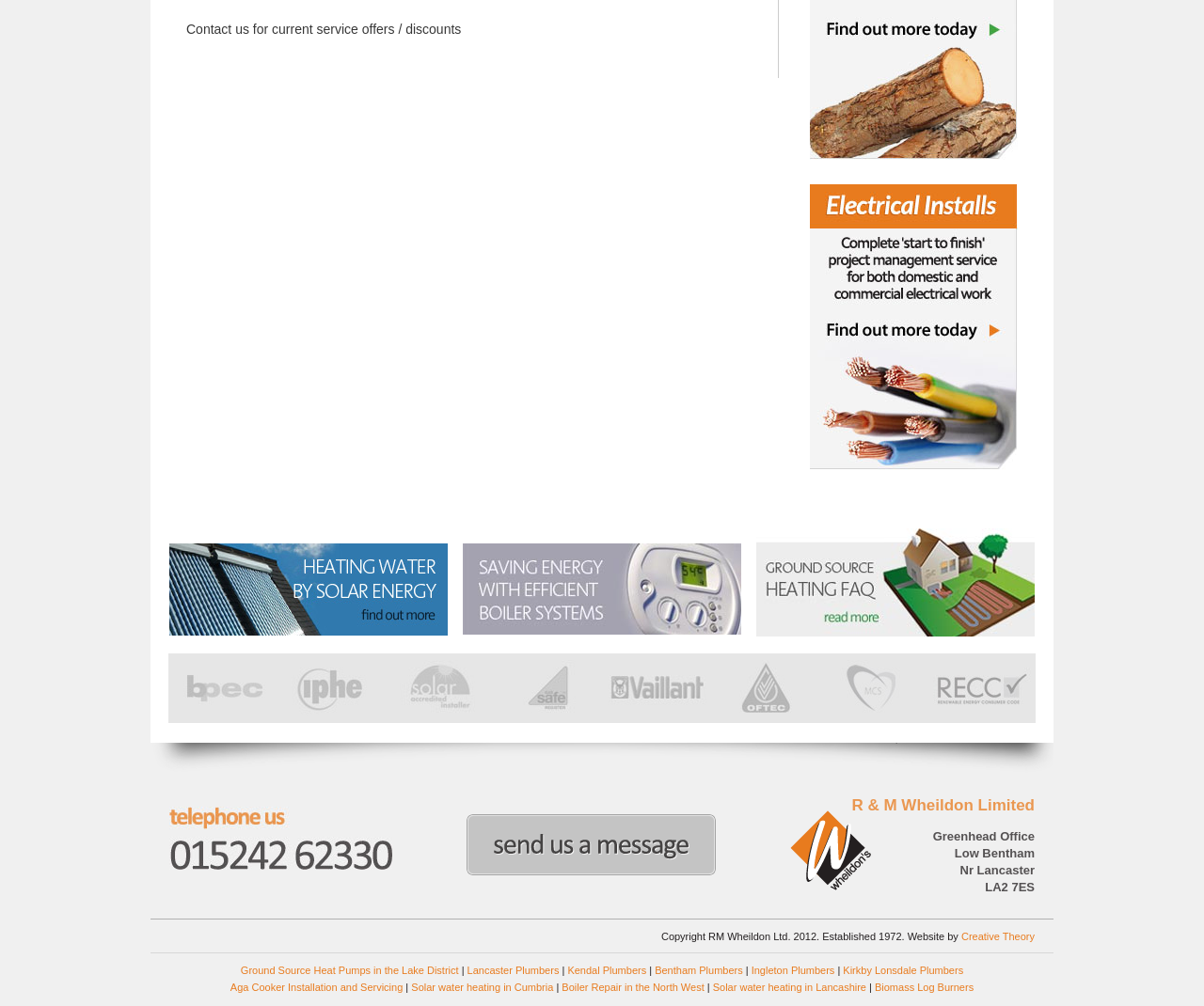Find the bounding box of the UI element described as follows: "Ionotropic Glutamate Receptors".

None